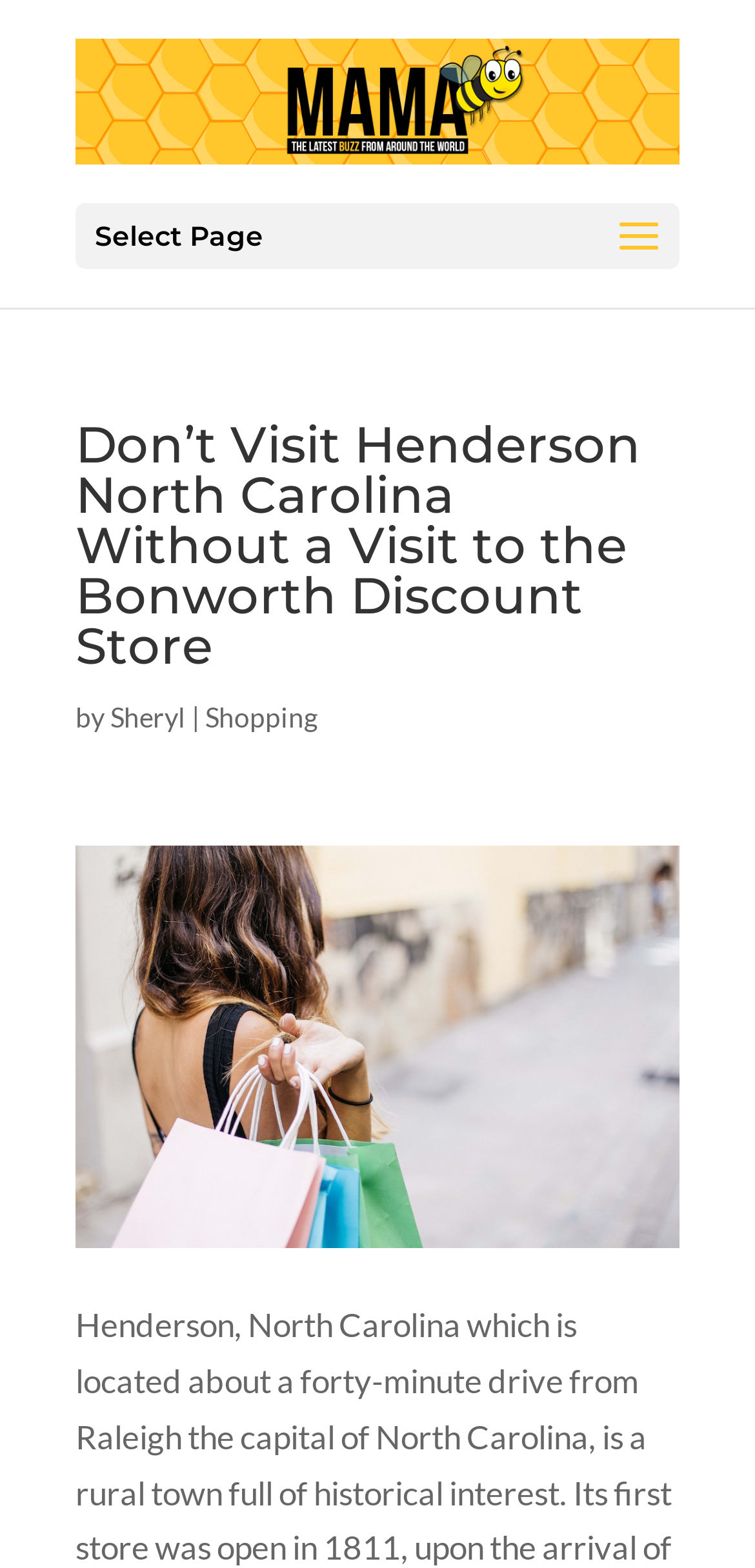Bounding box coordinates are to be given in the format (top-left x, top-left y, bottom-right x, bottom-right y). All values must be floating point numbers between 0 and 1. Provide the bounding box coordinate for the UI element described as: alt="Mama Bee"

[0.1, 0.05, 0.9, 0.075]